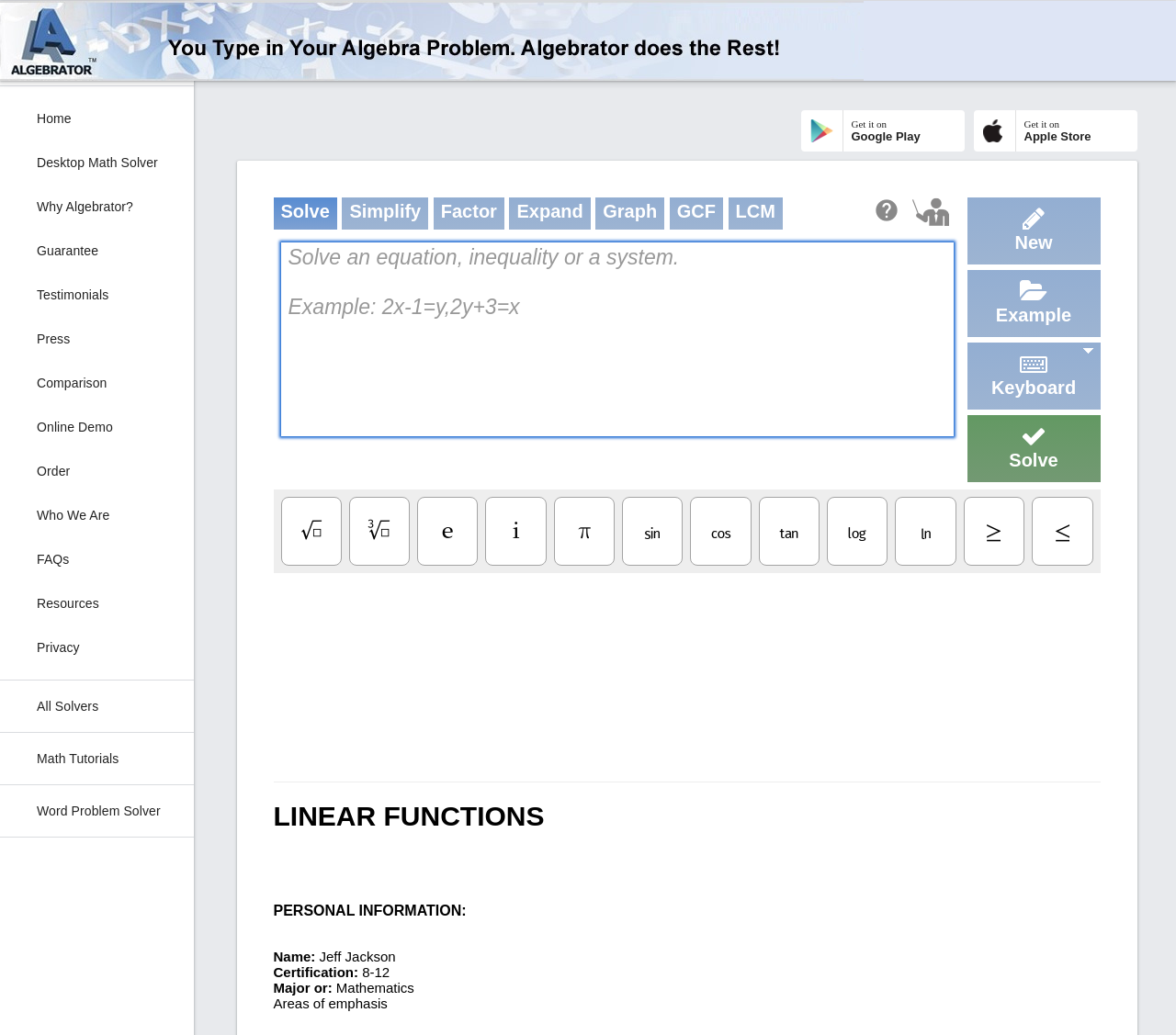Locate the bounding box coordinates of the area that needs to be clicked to fulfill the following instruction: "Search for something". The coordinates should be in the format of four float numbers between 0 and 1, namely [left, top, right, bottom].

None